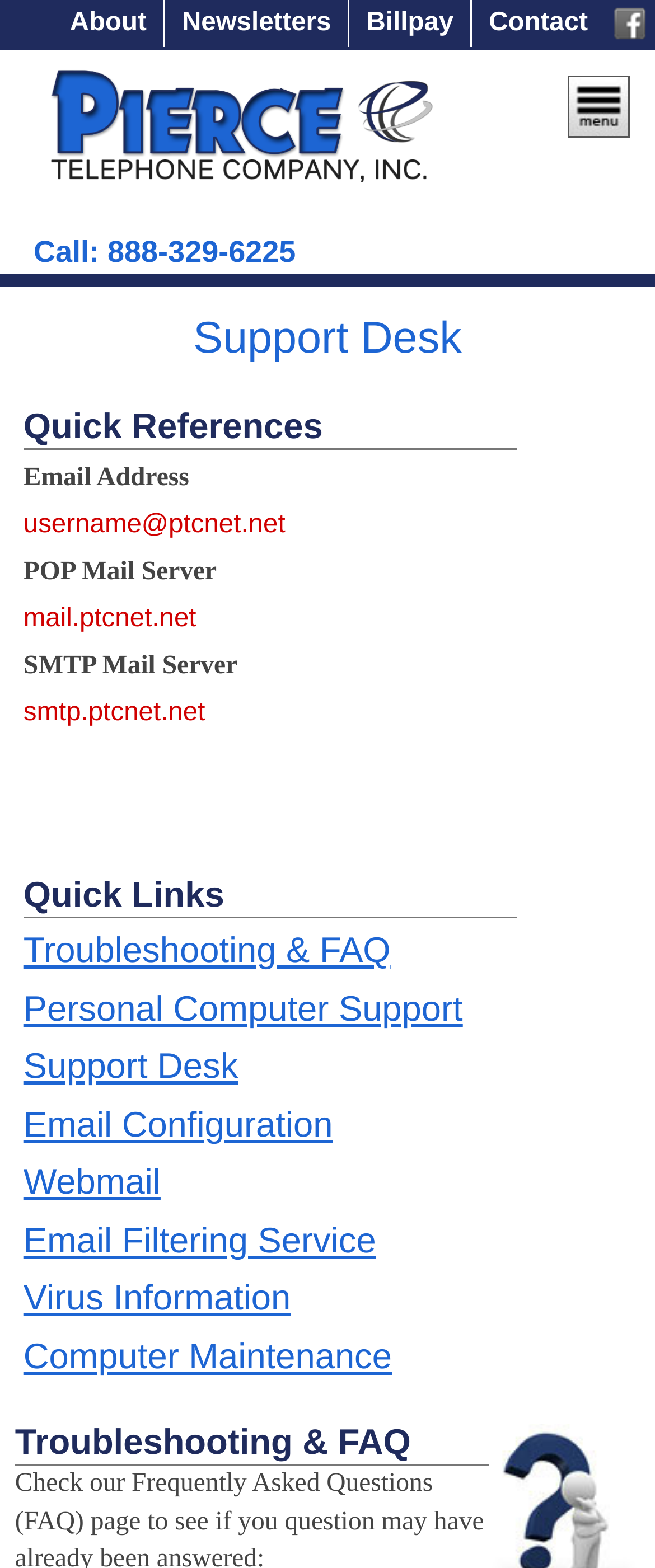Please locate the UI element described by "Newsletters" and provide its bounding box coordinates.

[0.278, 0.005, 0.506, 0.024]